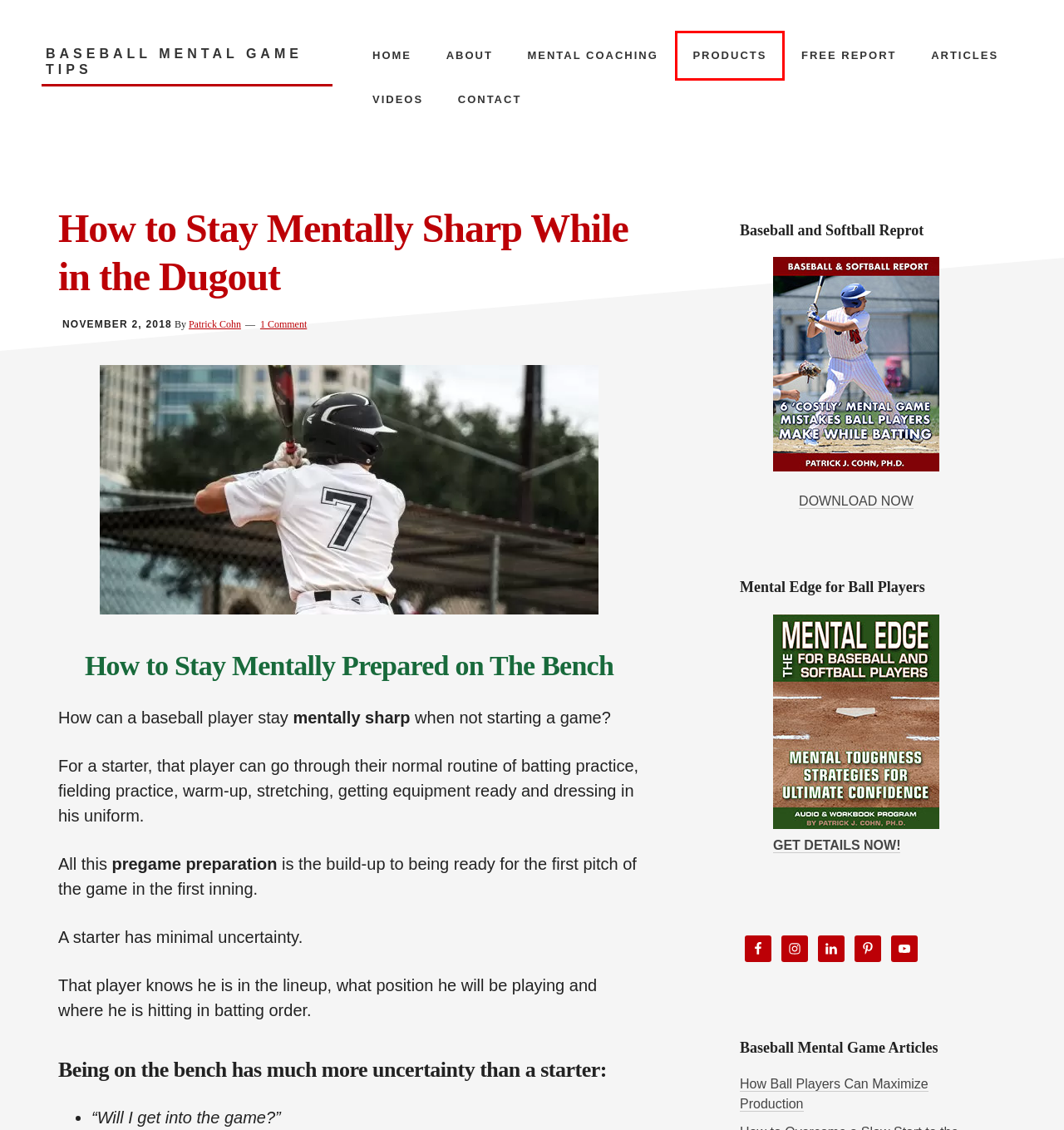Examine the screenshot of the webpage, which has a red bounding box around a UI element. Select the webpage description that best fits the new webpage after the element inside the red bounding box is clicked. Here are the choices:
A. Baseball Mental Game Articles | Baseball Mental Game Tips
B. Sports Psychology Products | Baseball Mental Game Tips
C. Ball Players Can Maximize Production | Baseball Mental Game
D. Baseball and Softball Mental Edge | Peak Performance Sports
E. Mental Game of Baseball Videos | Baseball Mental Game Tips
F. Patrick Cohn | Baseball Mental Game Tips
G. Baseball Mental Game Programs | Baseball Mental Game Tips
H. About Baseball Mental Game | Baseball Mental Game Tips

B